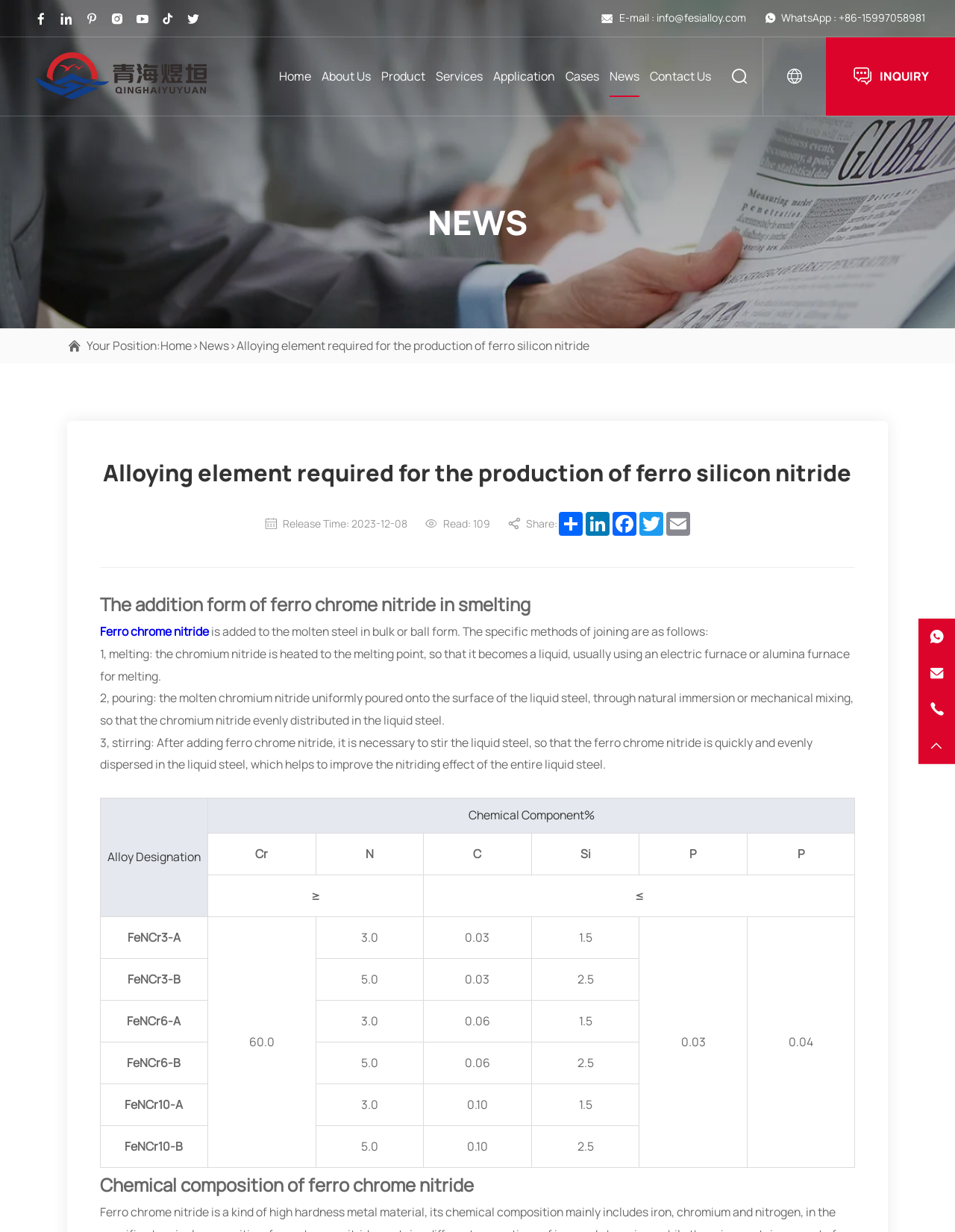Using the webpage screenshot, locate the HTML element that fits the following description and provide its bounding box: "Contact Us".

[0.68, 0.03, 0.745, 0.094]